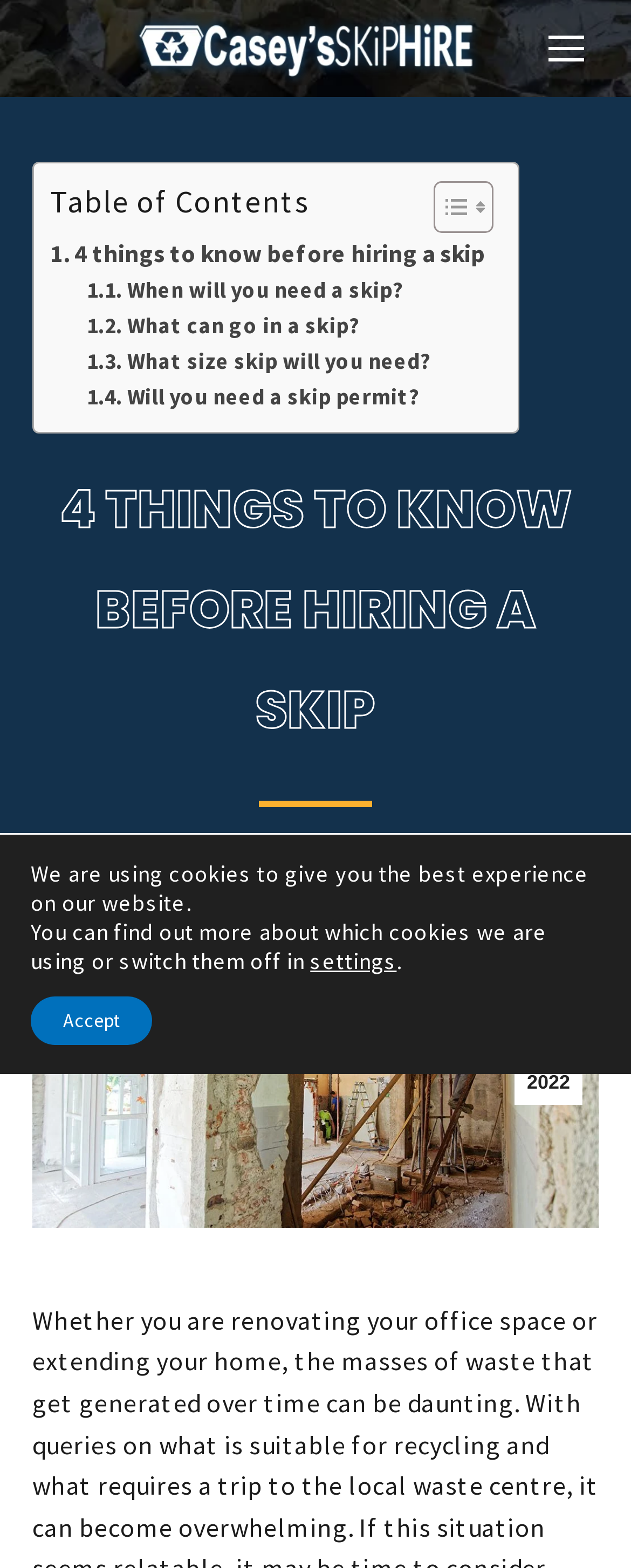What is the date of the article?
Using the information from the image, answer the question thoroughly.

The date of the article can be found below the main heading, where it says 'Jan 25 2022' in a link format.